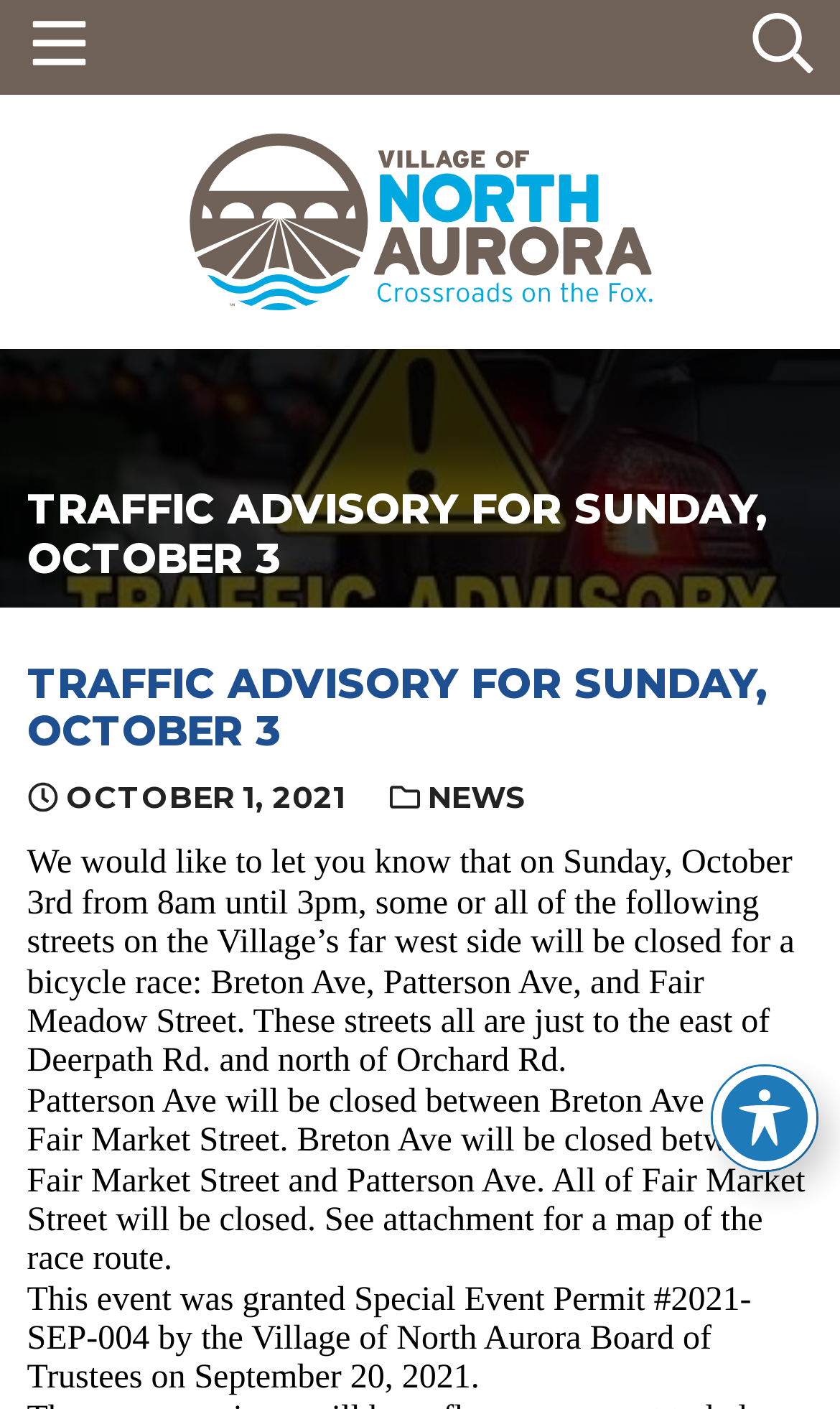Please answer the following question using a single word or phrase: What is the date of the bicycle race?

October 3